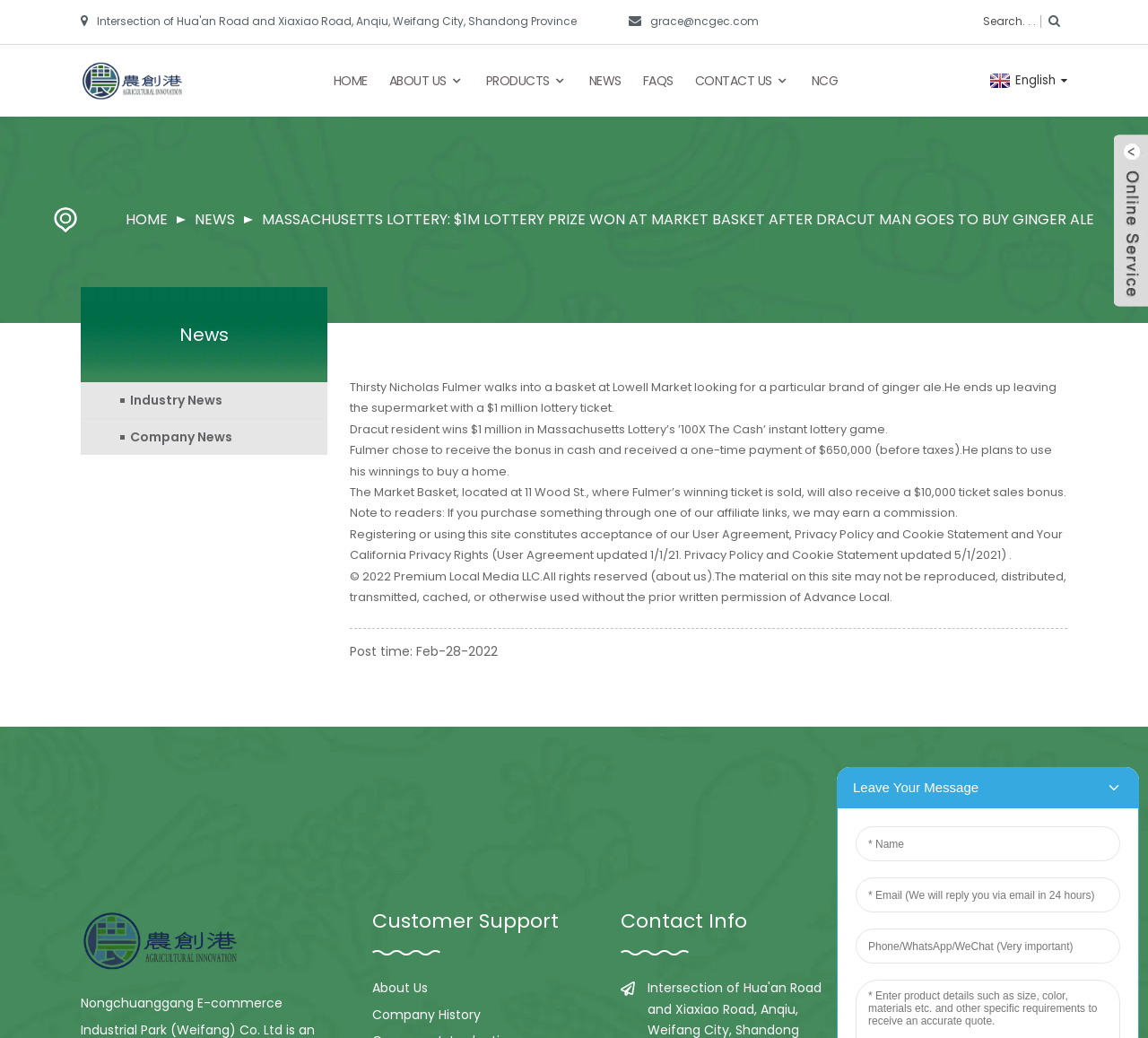Specify the bounding box coordinates of the area to click in order to execute this command: 'Go to home page'. The coordinates should consist of four float numbers ranging from 0 to 1, and should be formatted as [left, top, right, bottom].

[0.291, 0.043, 0.32, 0.112]